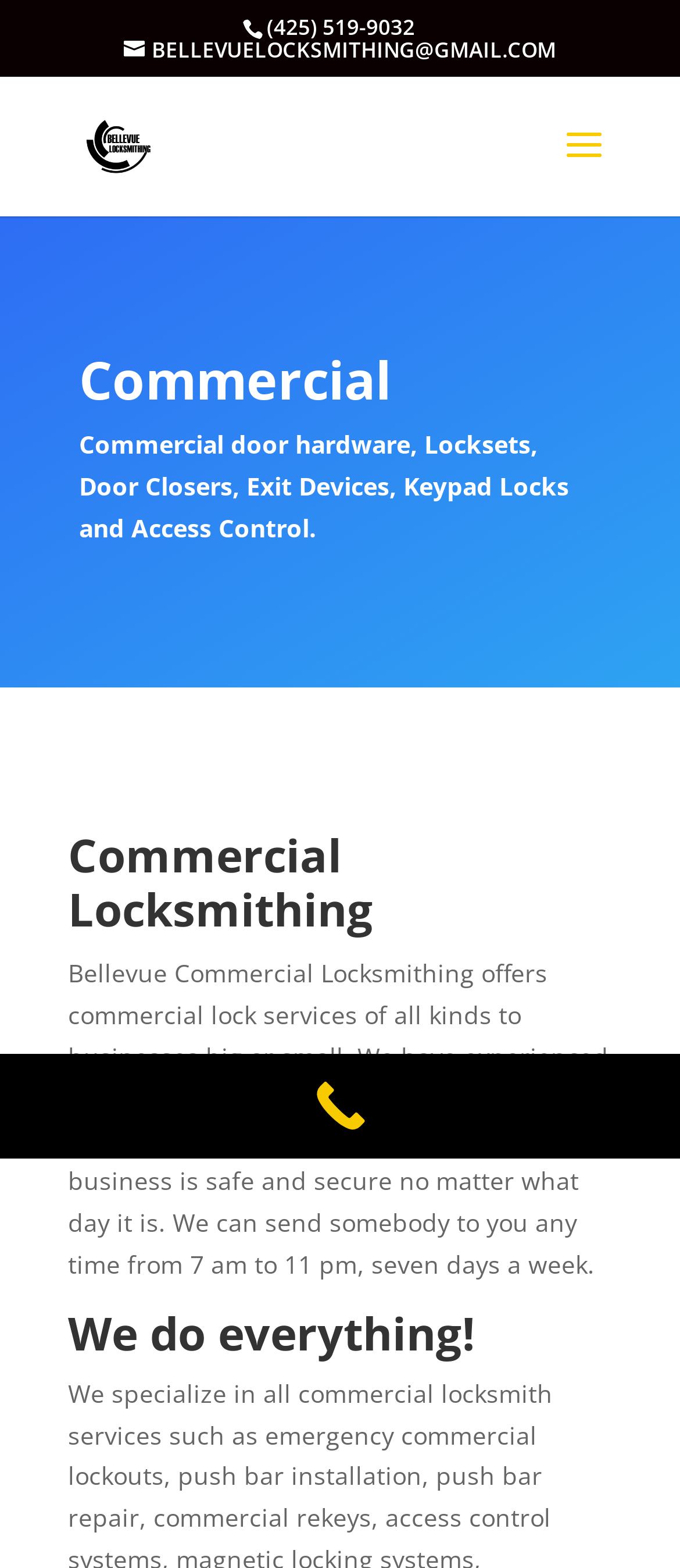What services does Bellevue Locksmithing offer?
Use the screenshot to answer the question with a single word or phrase.

Commercial door hardware, Locksets, etc.